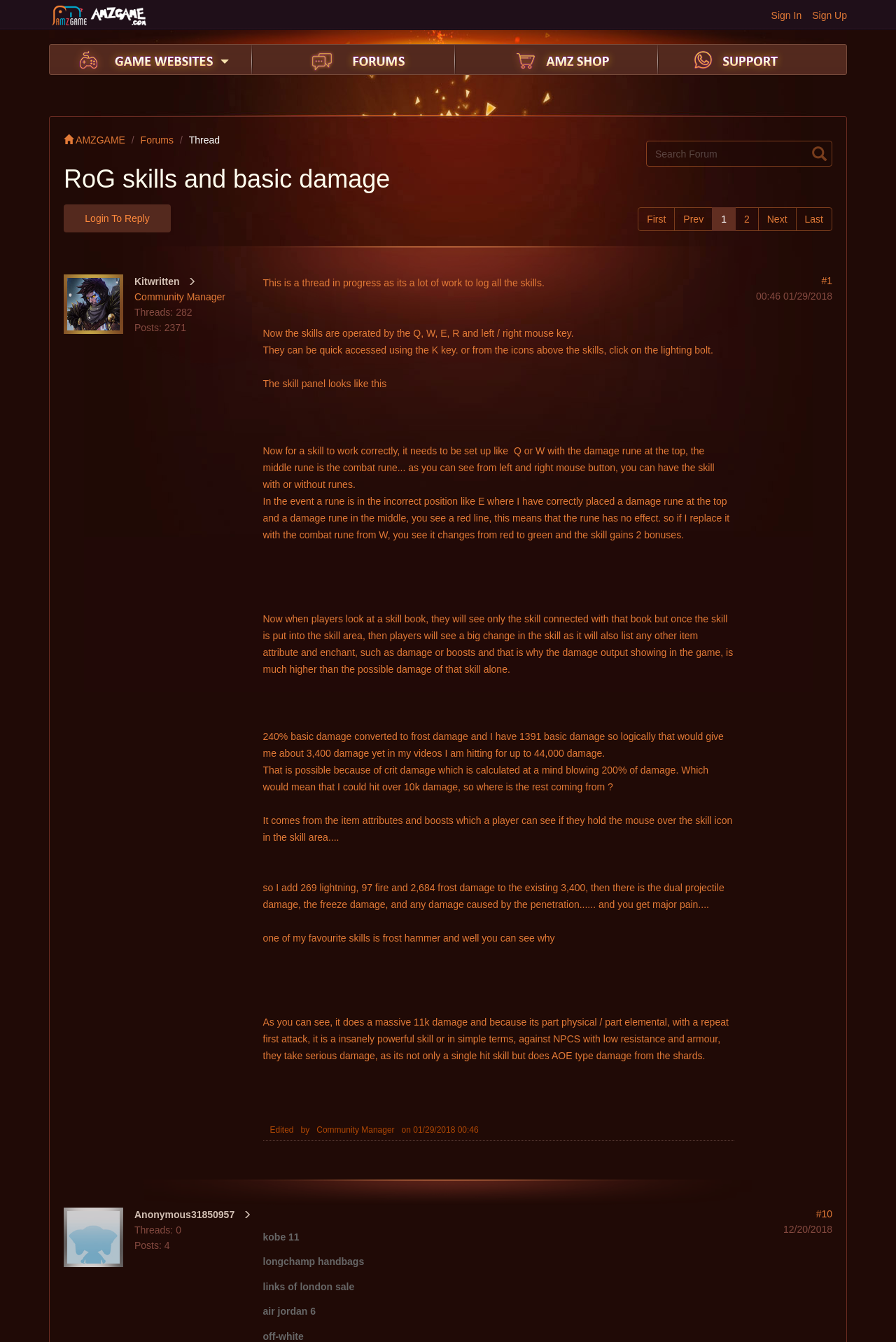Please locate the bounding box coordinates for the element that should be clicked to achieve the following instruction: "Sign Up". Ensure the coordinates are given as four float numbers between 0 and 1, i.e., [left, top, right, bottom].

[0.906, 0.007, 0.945, 0.016]